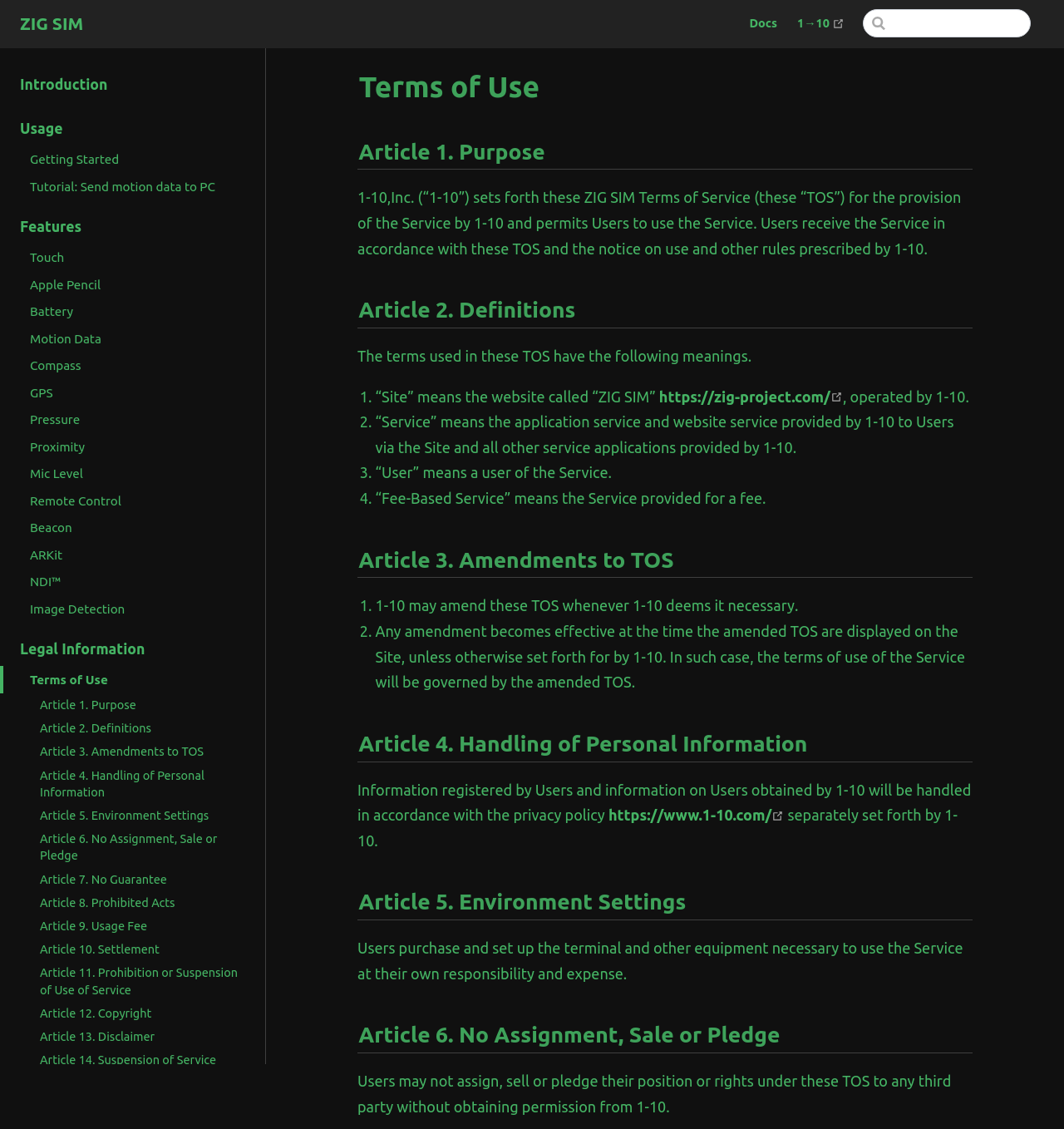How many articles are there in the Terms of Use? Refer to the image and provide a one-word or short phrase answer.

16